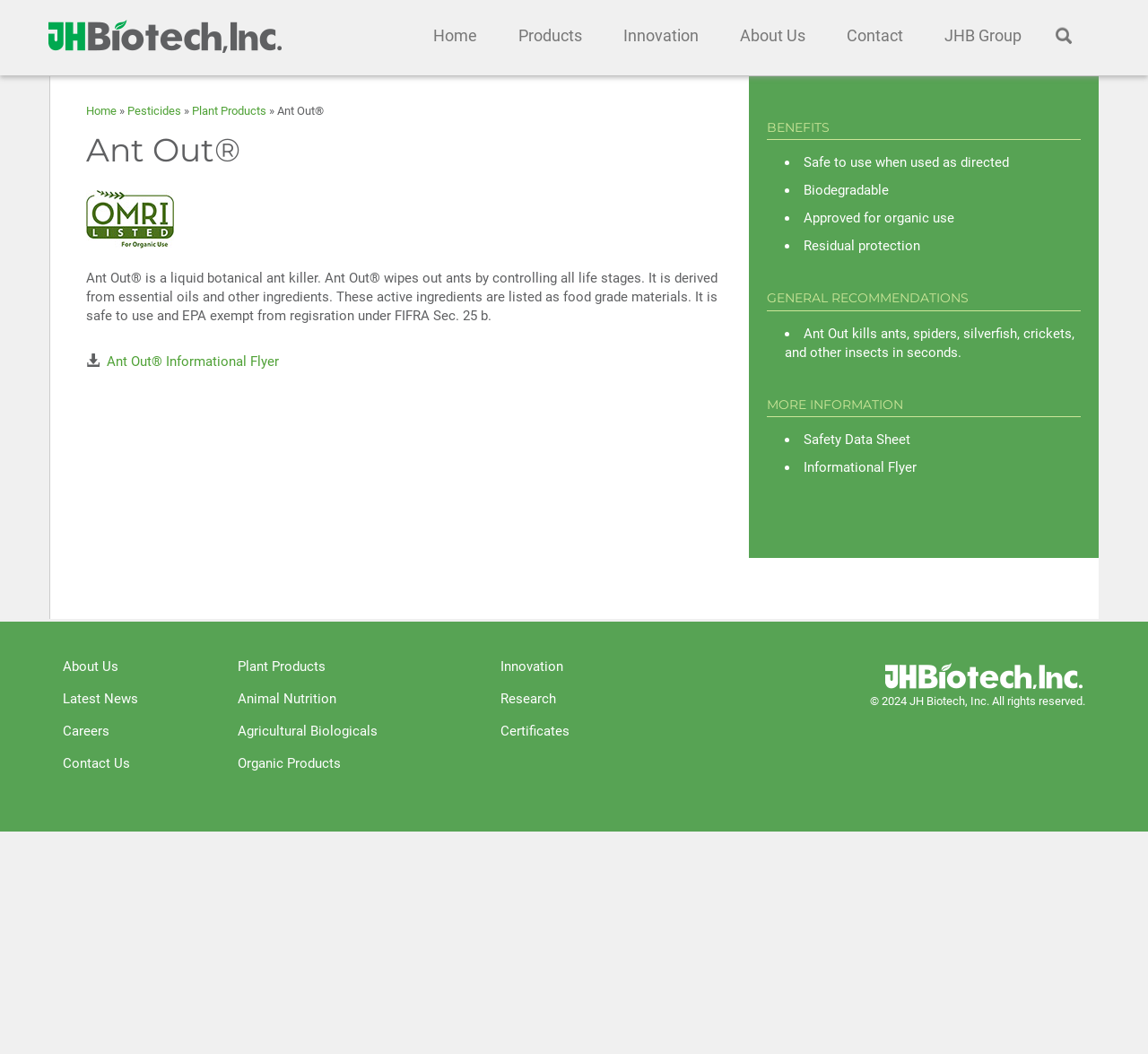What are the benefits of using Ant Out®?
Can you provide a detailed and comprehensive answer to the question?

The benefits of using Ant Out® can be found in the 'BENEFITS' section of the webpage, where it lists out four benefits: 'Safe to use when used as directed', 'Biodegradable', 'Approved for organic use', and 'Residual protection'.